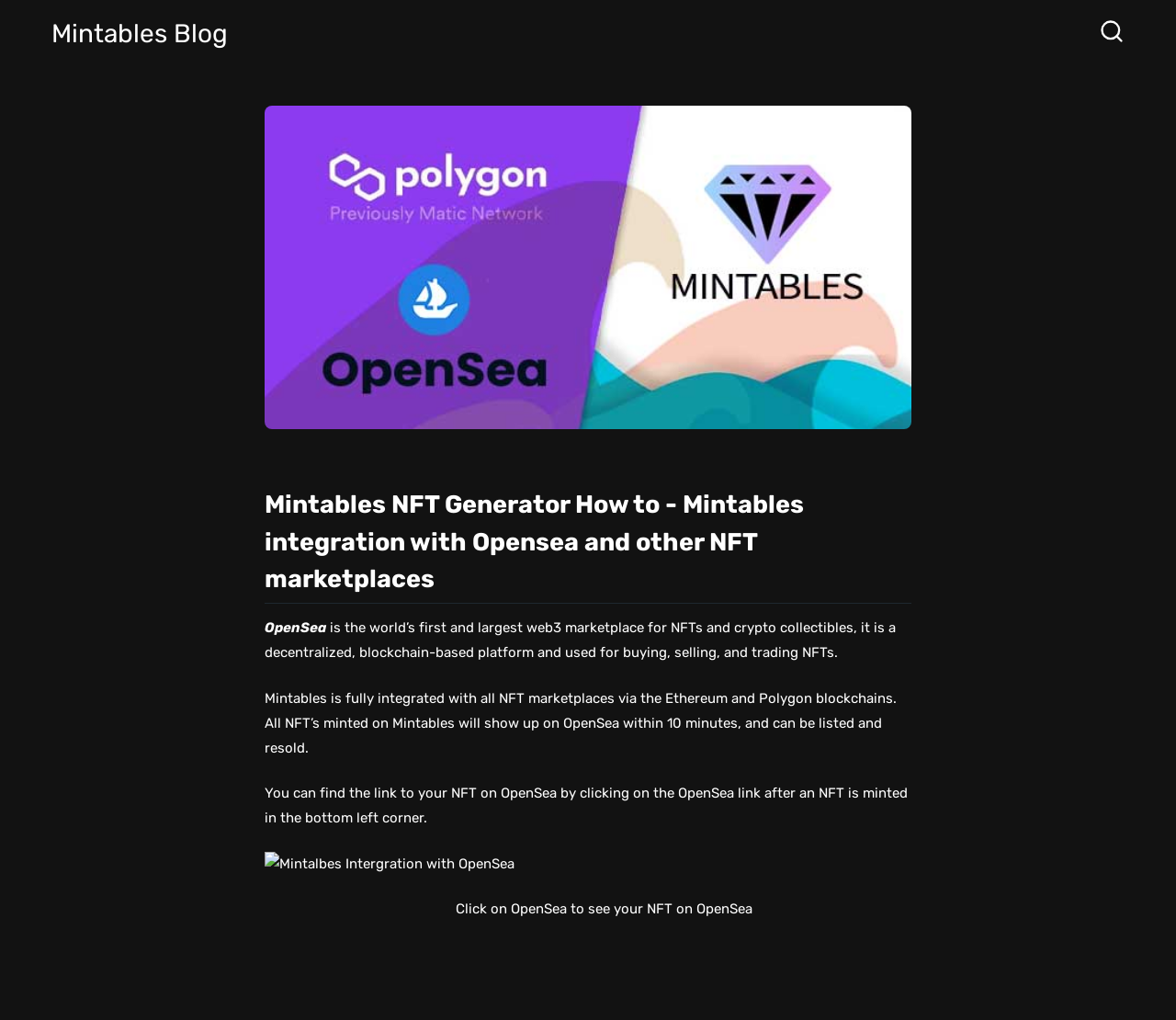Provide a brief response in the form of a single word or phrase:
What blockchains does Mintables integrate with?

Ethereum and Polygon